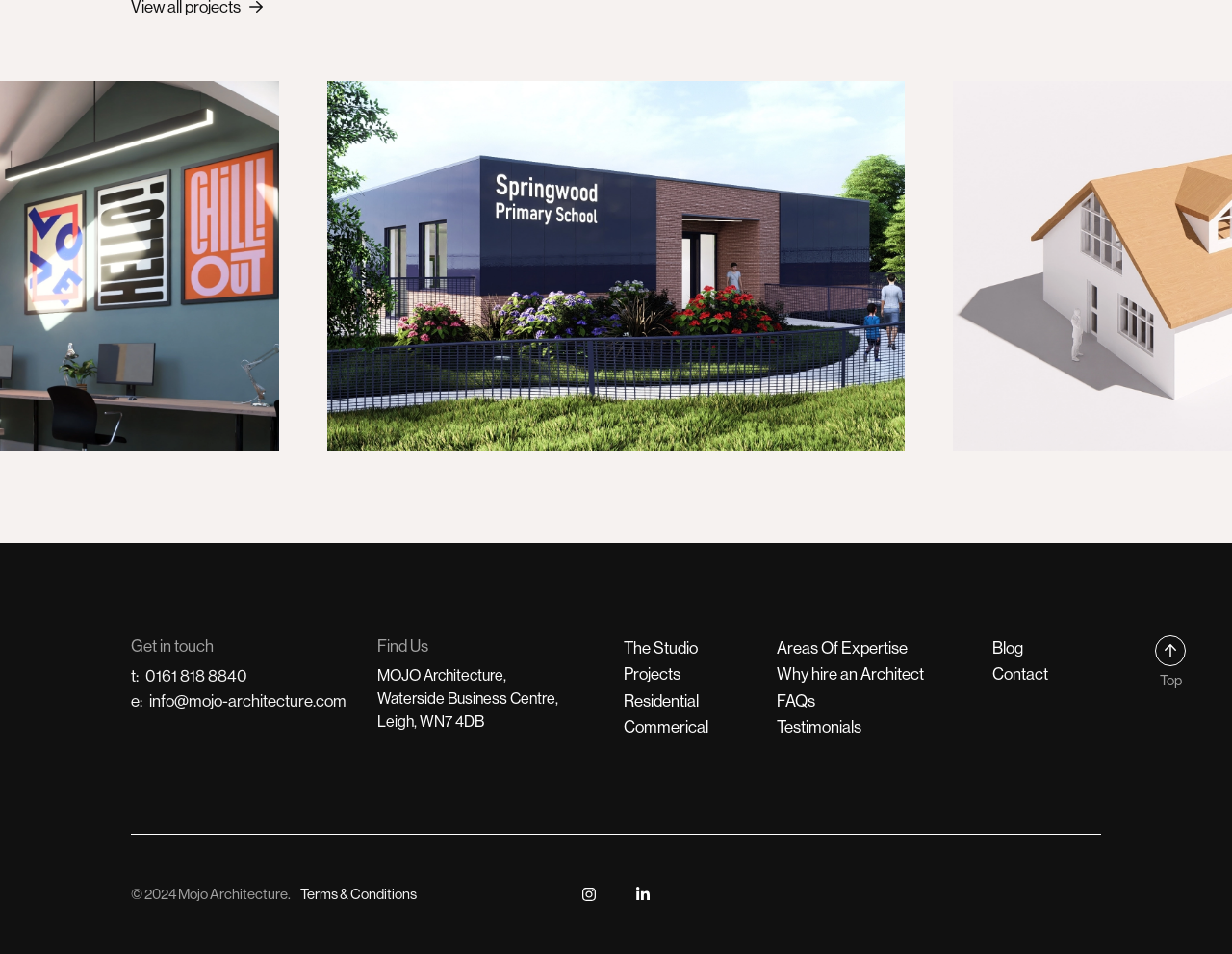How many contact methods are provided?
Please look at the screenshot and answer using one word or phrase.

3